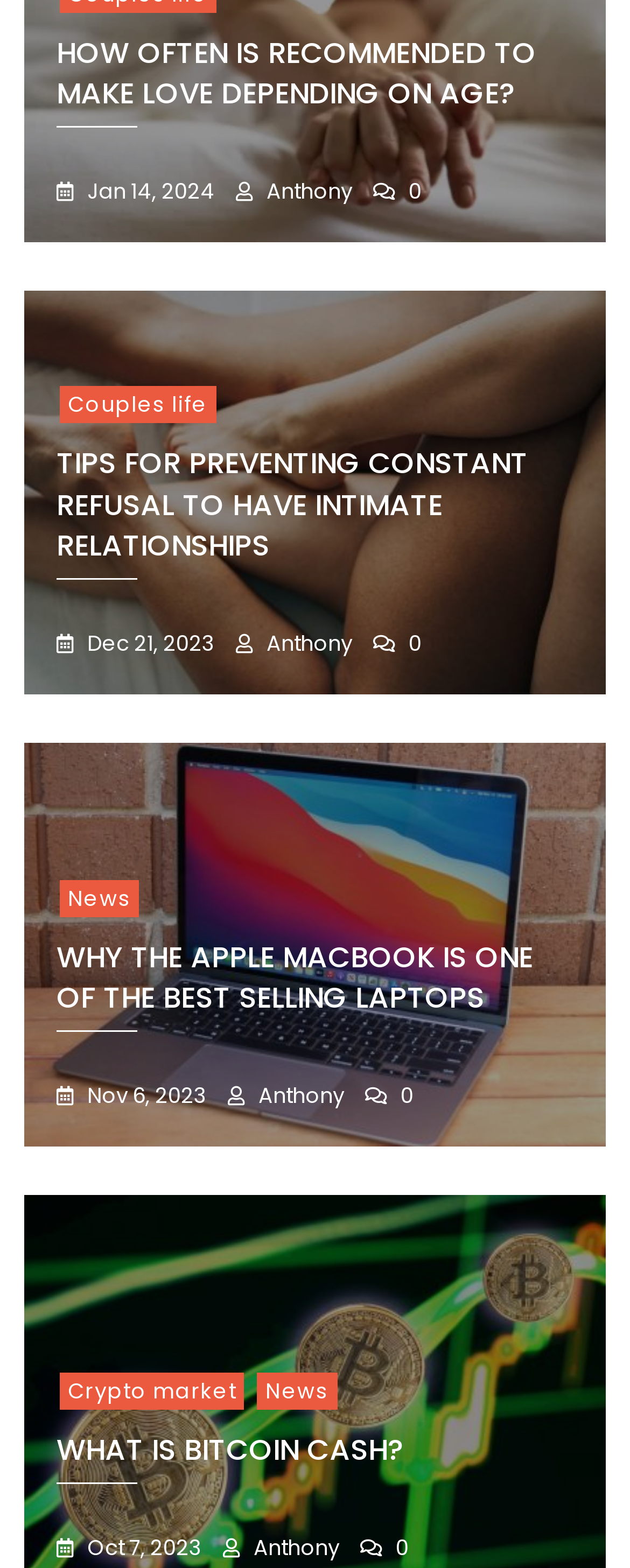Locate the bounding box coordinates for the element described below: "Dec 21, 2023". The coordinates must be four float values between 0 and 1, formatted as [left, top, right, bottom].

[0.09, 0.401, 0.341, 0.422]